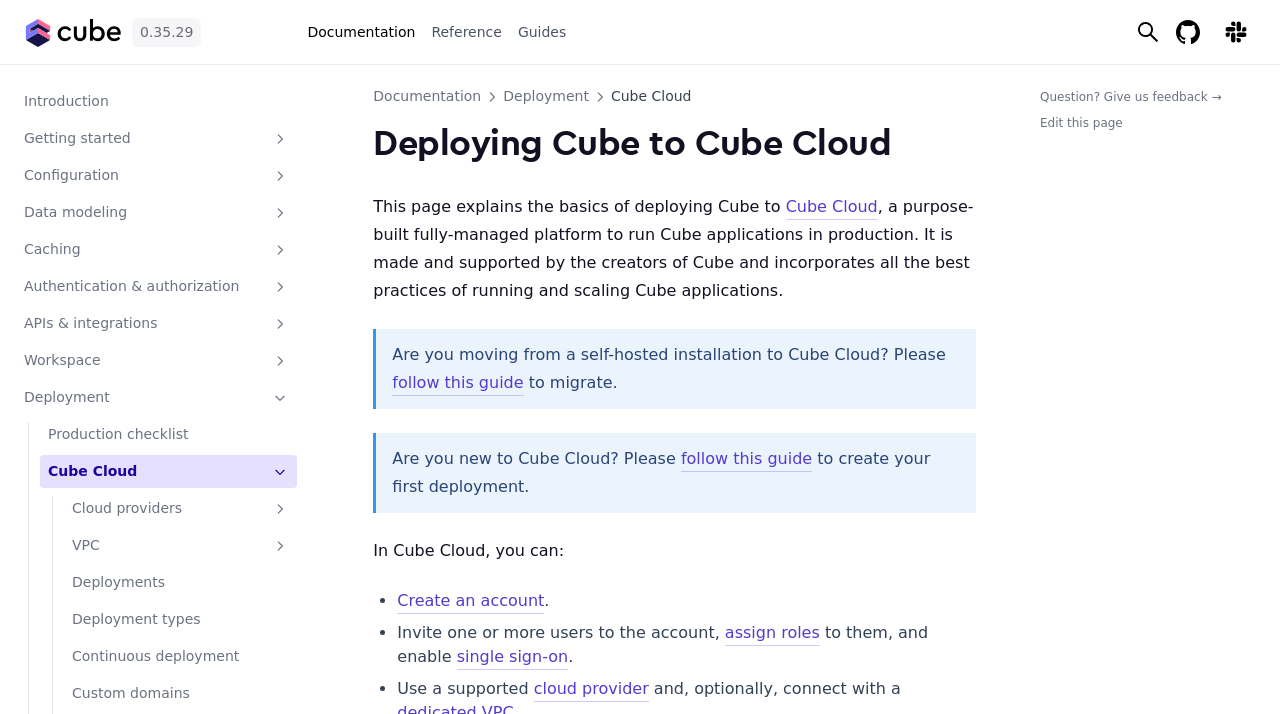Bounding box coordinates are specified in the format (top-left x, top-left y, bottom-right x, bottom-right y). All values are floating point numbers bounded between 0 and 1. Please provide the bounding box coordinate of the region this sentence describes: Dynamic data models with JavaScript

[0.05, 0.667, 0.178, 0.772]